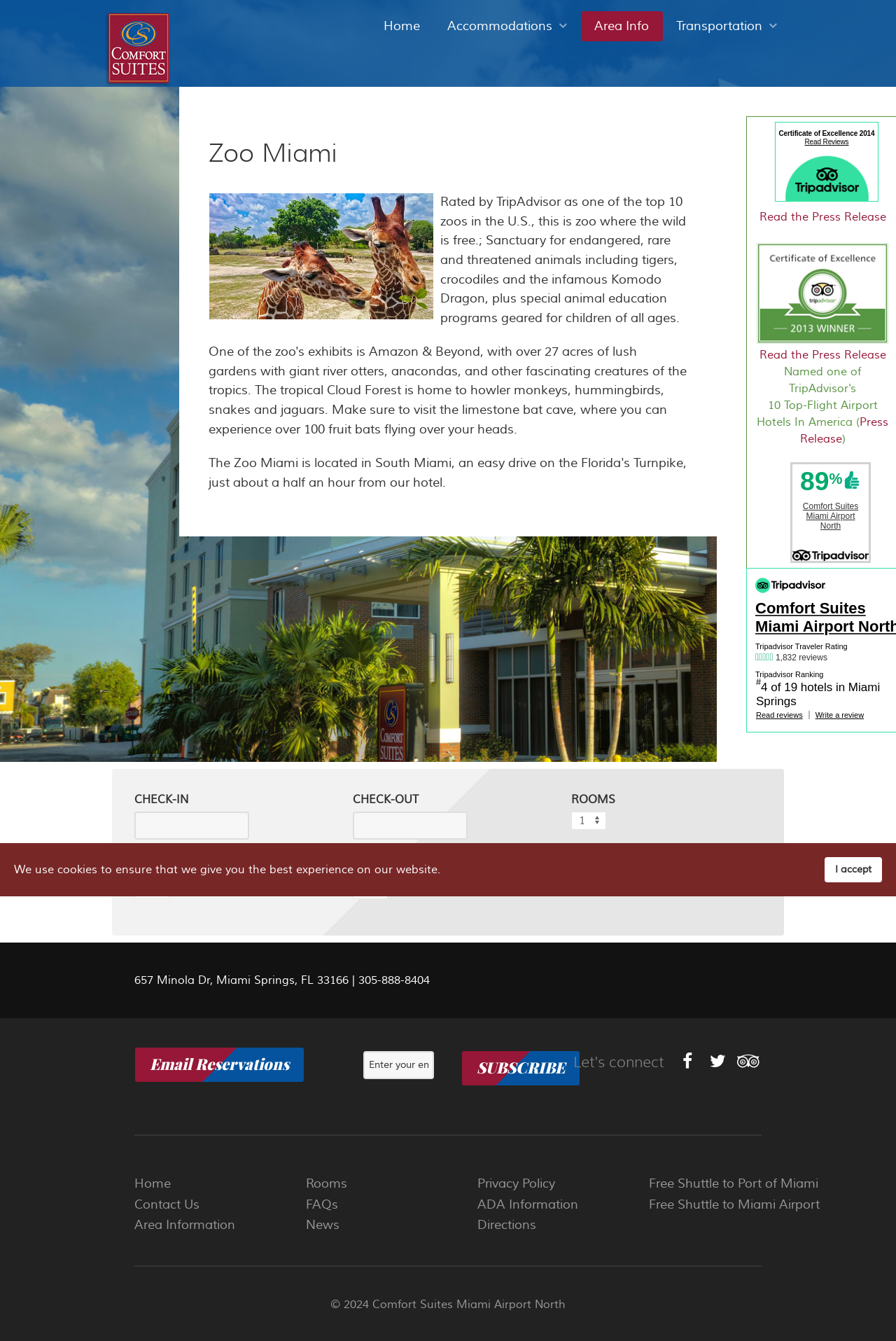Give a one-word or short phrase answer to this question: 
How many reviews does Comfort Suites Miami Airport North have on TripAdvisor?

1,832